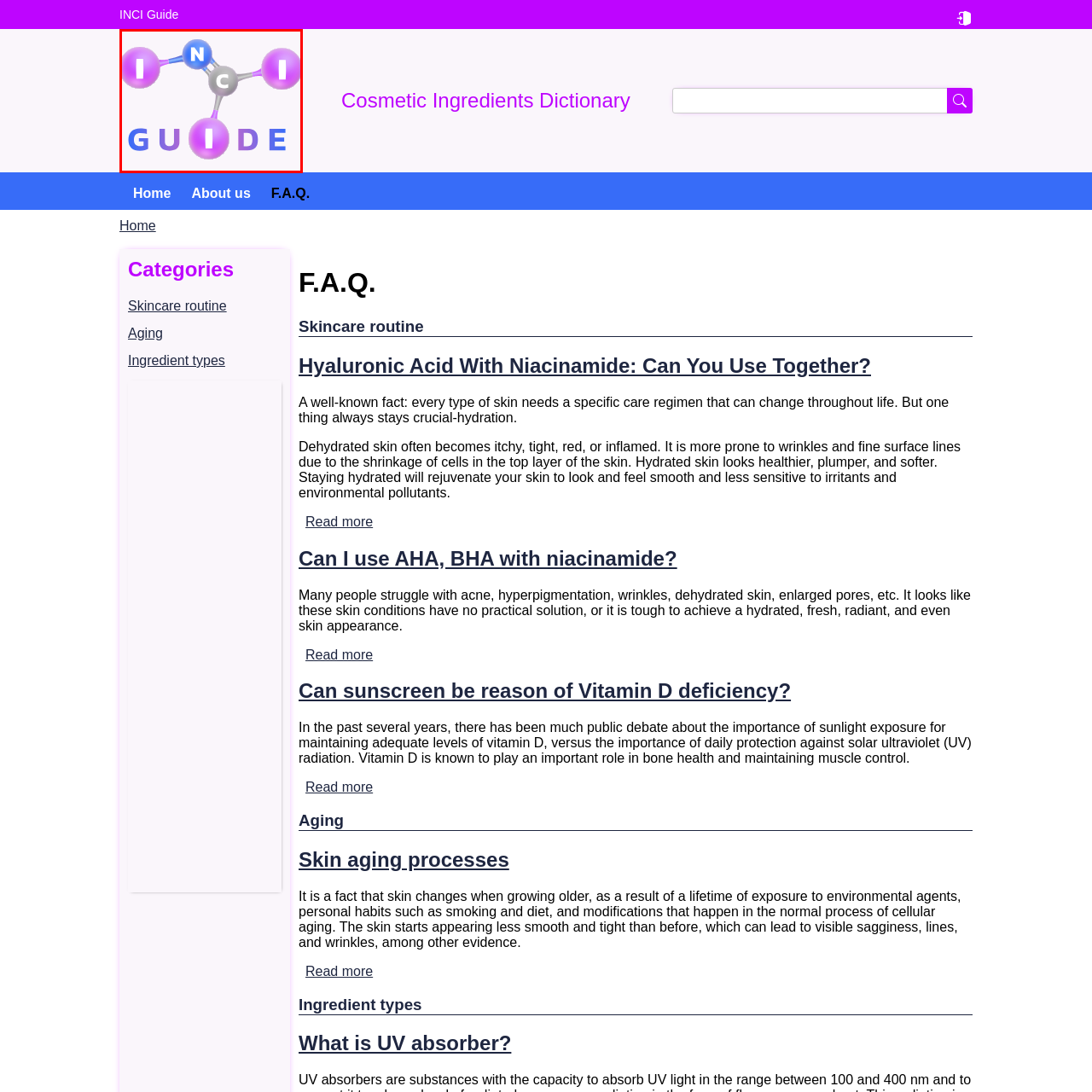Create an extensive caption describing the content of the image outlined in red.

The image features a striking graphic titled "INCI Guide," which visually represents the concept of international cosmetic ingredient nomenclature (INCI). The design incorporates stylized molecular structures with colorful spheres, where each sphere symbolizes different components of the molecular model. The letters forming the words "INCI" and "GUIDE" are creatively integrated into the structure, emphasizing the guide’s focus on cosmetic ingredients. The vibrant colors, including shades of blue and purple, add a dynamic and engaging touch, making it an appealing visual element for an informative resource dedicated to helping consumers navigate cosmetic formulations.